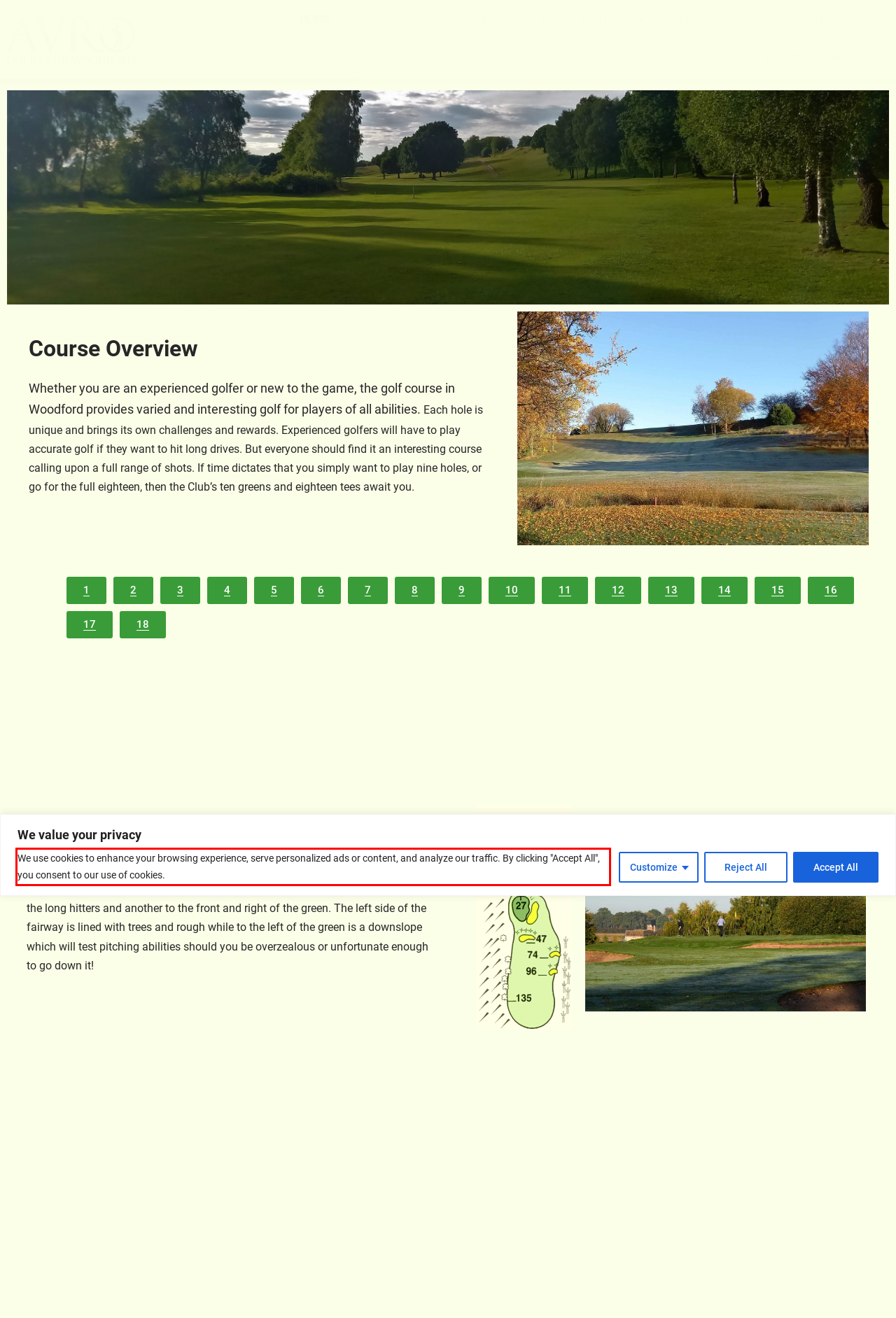Please perform OCR on the text content within the red bounding box that is highlighted in the provided webpage screenshot.

We use cookies to enhance your browsing experience, serve personalized ads or content, and analyze our traffic. By clicking "Accept All", you consent to our use of cookies.